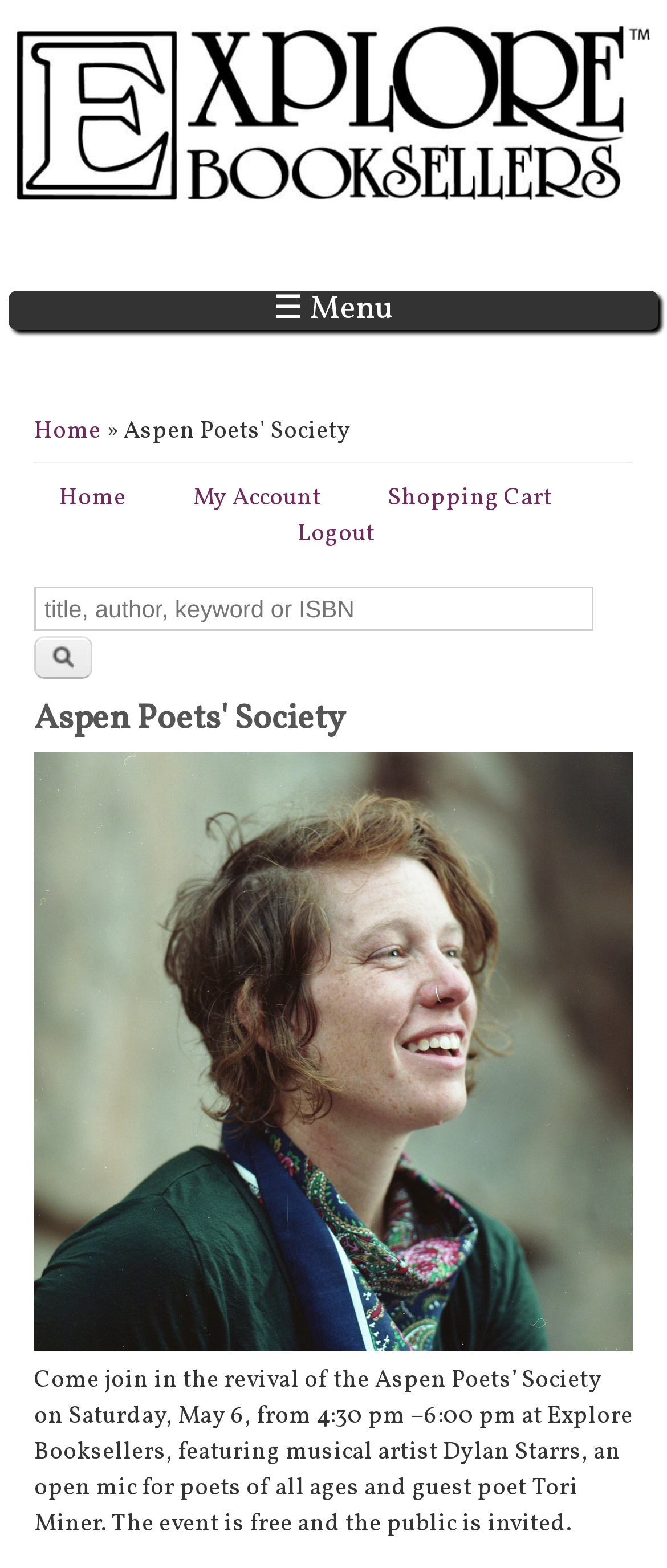Construct a comprehensive caption that outlines the webpage's structure and content.

The webpage is about the Aspen Poets' Society and Explore Booksellers. At the top, there is a navigation menu with a "Home" link and an image. Below the navigation menu, there is a large heading that spans the entire width of the page. 

To the right of the navigation menu, there is a "☰ Menu" button. Below the navigation menu, there is a "You are here" heading, followed by a series of links, including "Home", "My Account", "Shopping Cart", and "Logout". 

On the left side of the page, there is a search form with a "Search" textbox and a "Search" button. Above the search form, there is a heading that says "Search form". 

Below the search form, there is a large heading that says "Aspen Poets' Society". Next to this heading, there is a large image of a poet, Tori Miner. 

Below the image, there is a paragraph of text that describes an event hosted by the Aspen Poets' Society, featuring musical artist Dylan Starrs, an open mic for poets, and guest poet Tori Miner. The event is free and open to the public.